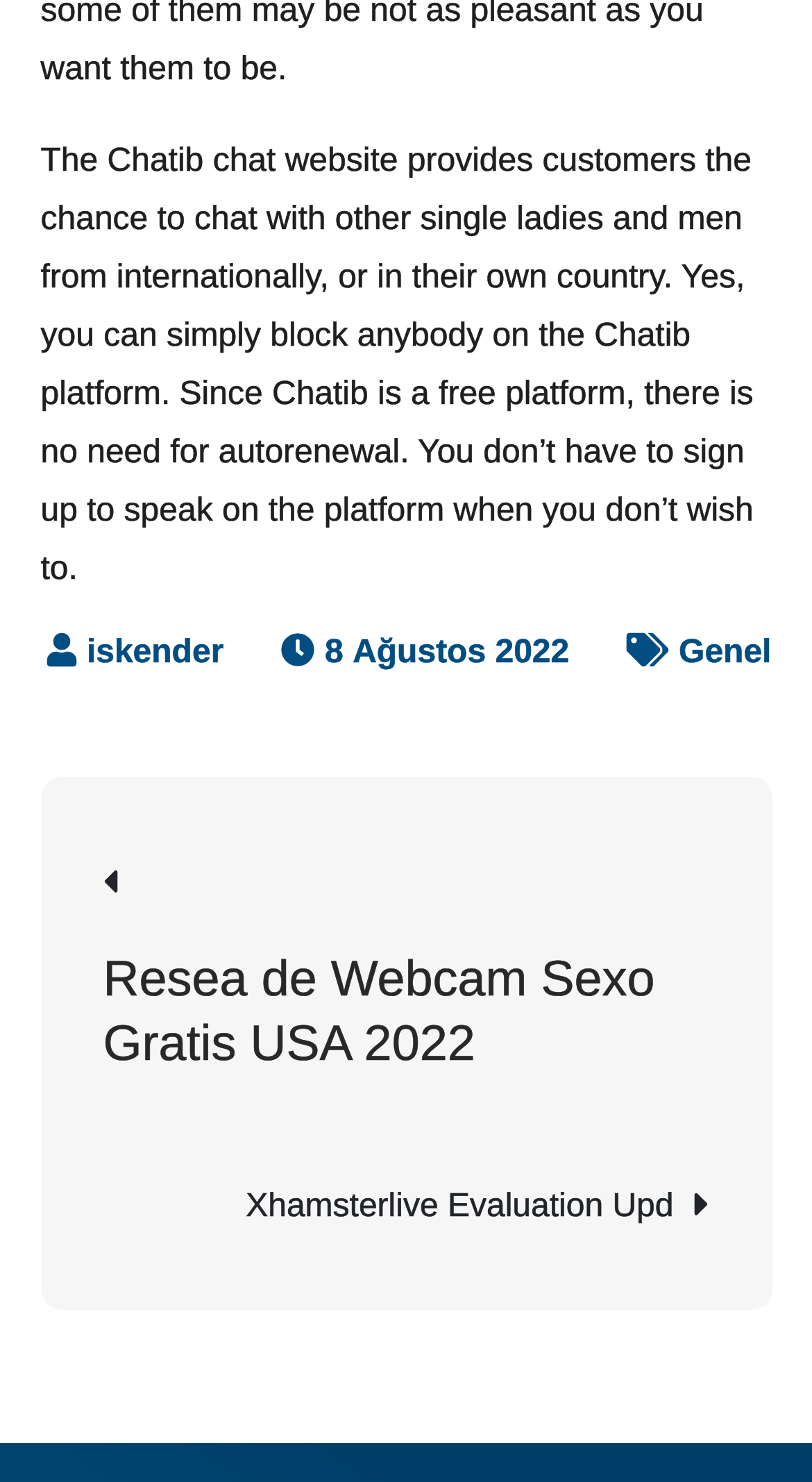Locate the bounding box coordinates of the UI element described by: "8 Ağustos 2022". Provide the coordinates as four float numbers between 0 and 1, formatted as [left, top, right, bottom].

[0.346, 0.429, 0.701, 0.453]